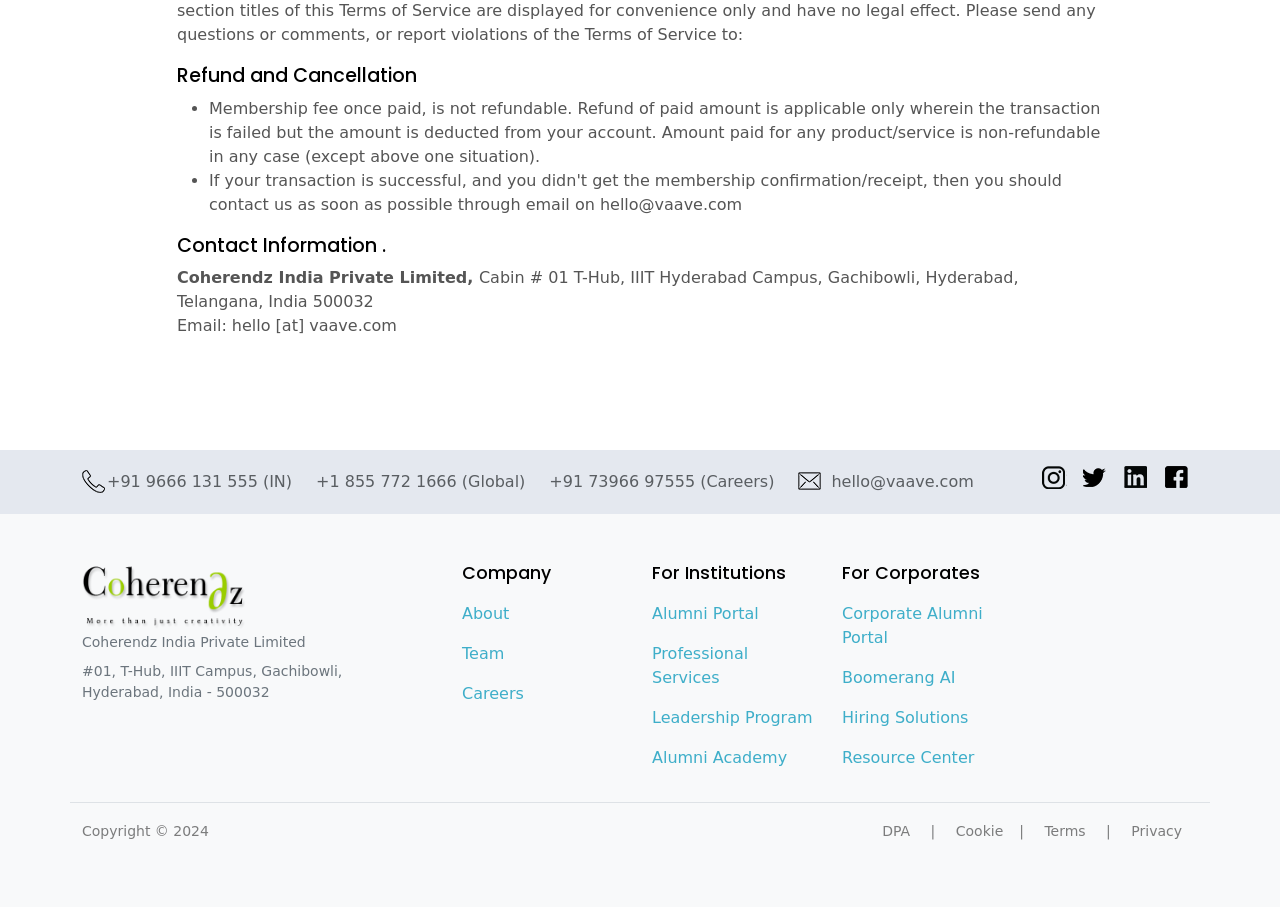Using the element description provided, determine the bounding box coordinates in the format (top-left x, top-left y, bottom-right x, bottom-right y). Ensure that all values are floating point numbers between 0 and 1. Element description: Privacy

[0.871, 0.908, 0.936, 0.925]